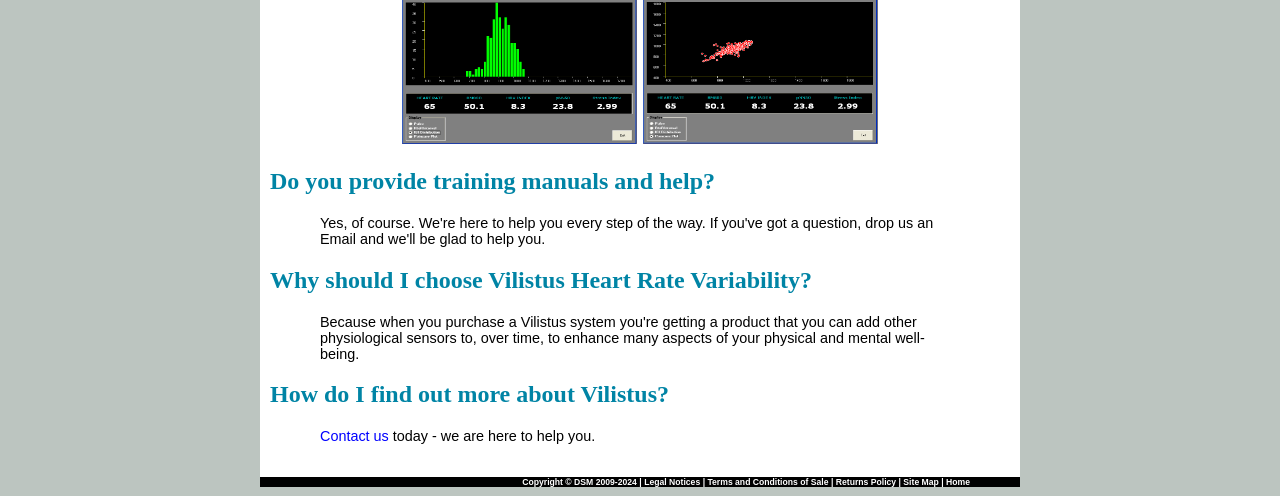Answer the following in one word or a short phrase: 
How can I contact Vilistus?

Contact us